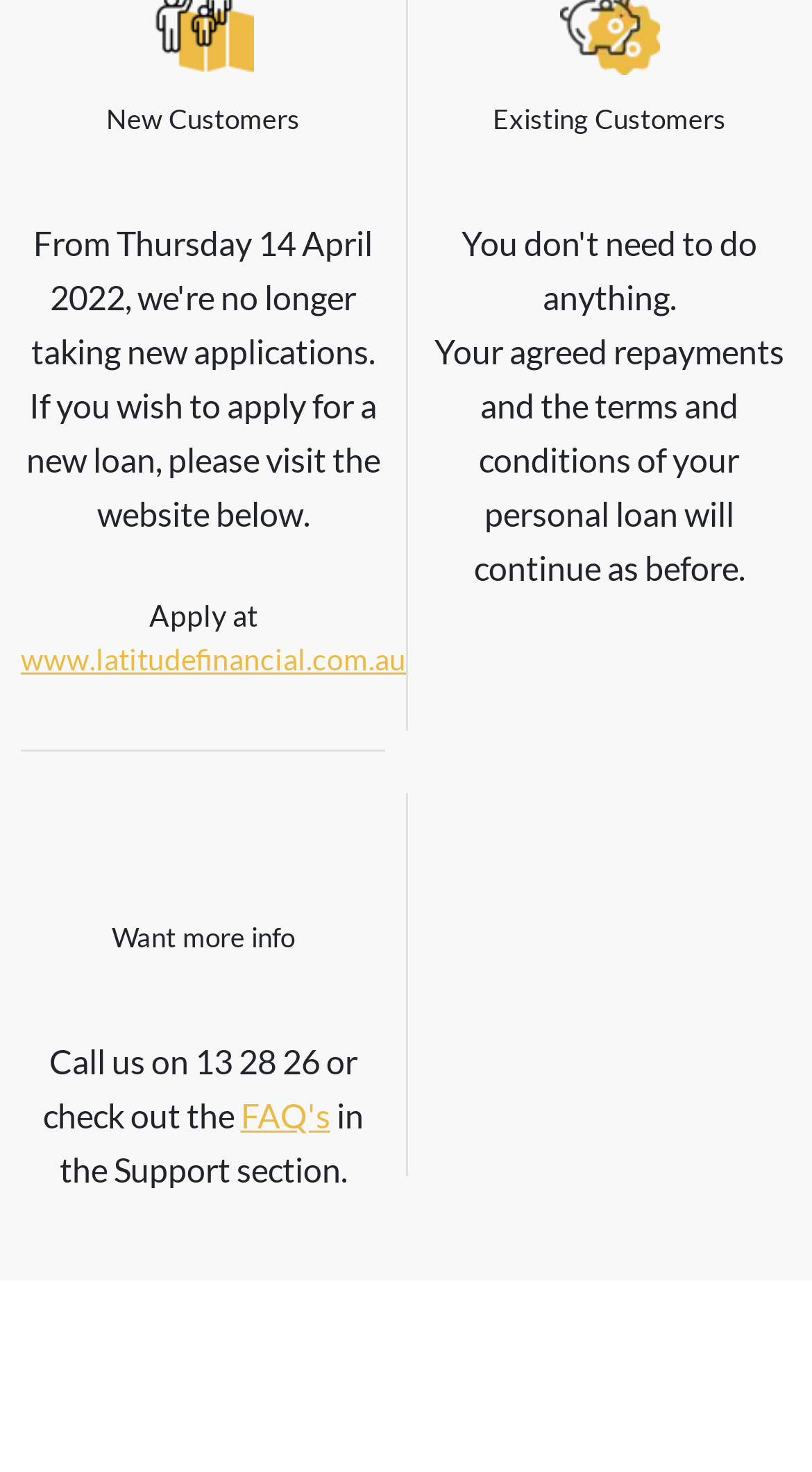Answer briefly with one word or phrase:
What is the website about?

Personal loans